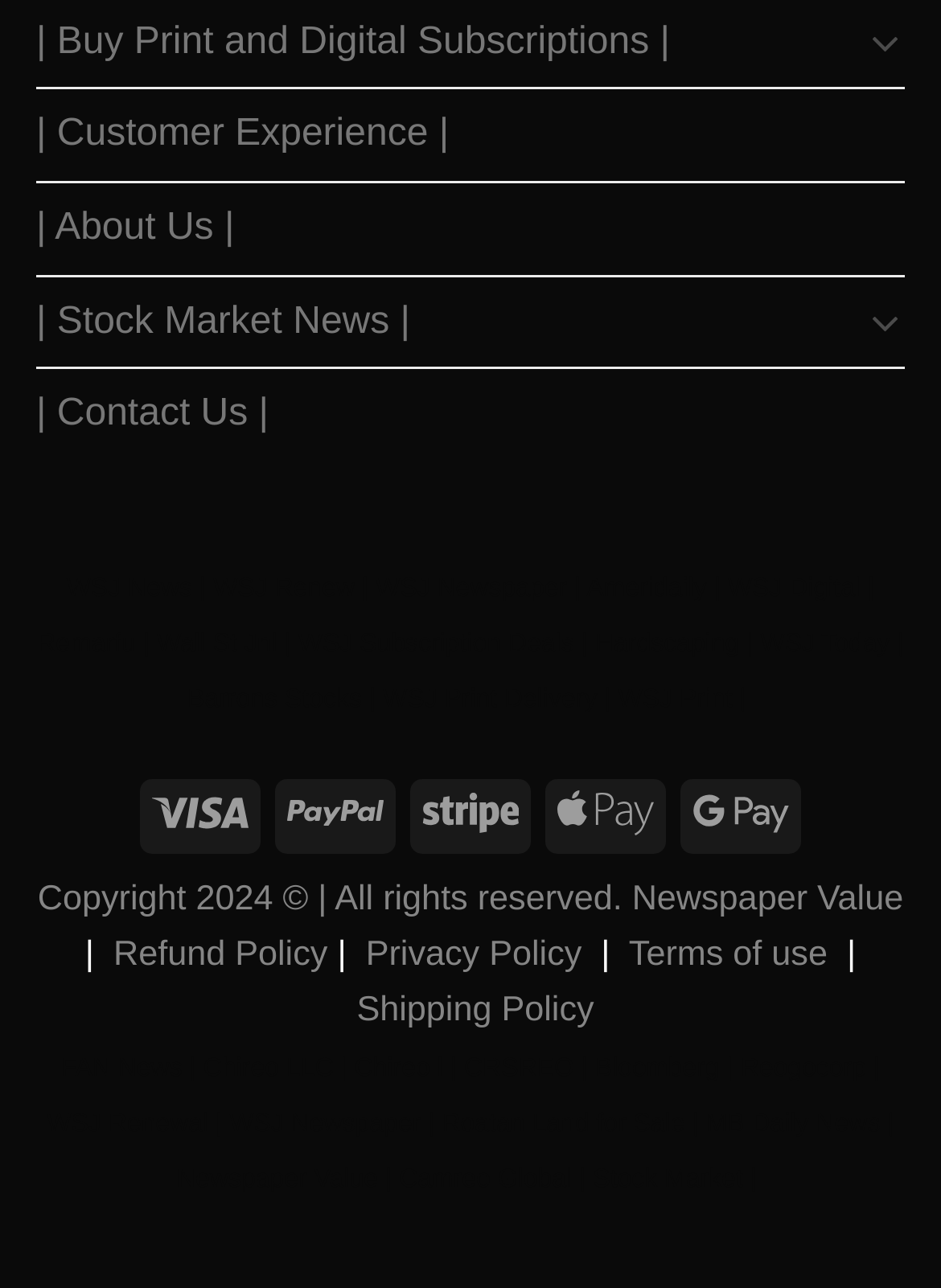Identify the bounding box coordinates of the region I need to click to complete this instruction: "Browse November 2023 archives".

None